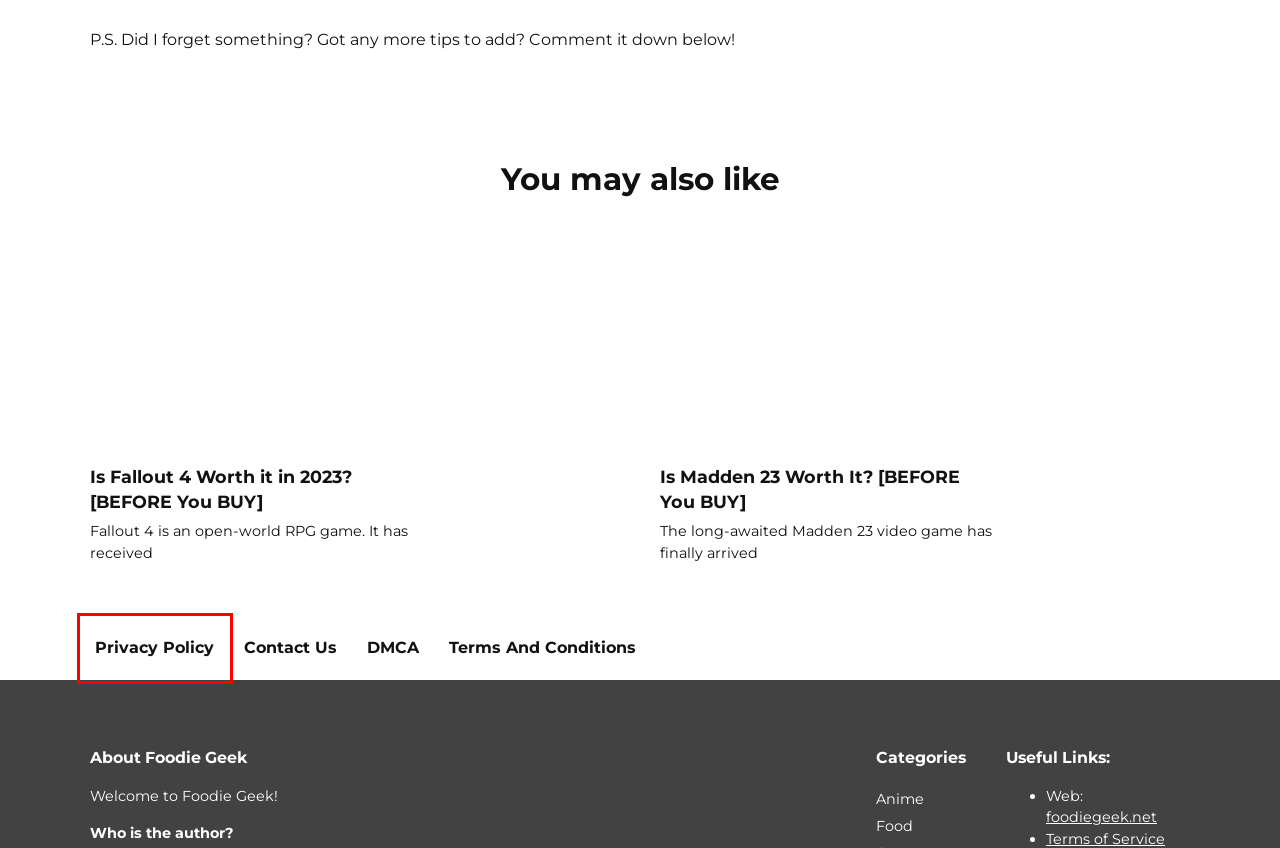Evaluate the webpage screenshot and identify the element within the red bounding box. Select the webpage description that best fits the new webpage after clicking the highlighted element. Here are the candidates:
A. Is Call Of Duty MW 2 Worth it? [BEFORE You BUY] - Foodie Geek
B. Anime - Foodie Geek
C. Privacy Policy - Foodie Geek
D. Contact Us - Foodie Geek
E. Terms And Conditions - Foodie Geek
F. Is Escape From Tarkov Worth it? 2023 [BEFORE You Play] - Foodie Geek
G. DMCA - Foodie Geek
H. Games - Foodie Geek

C